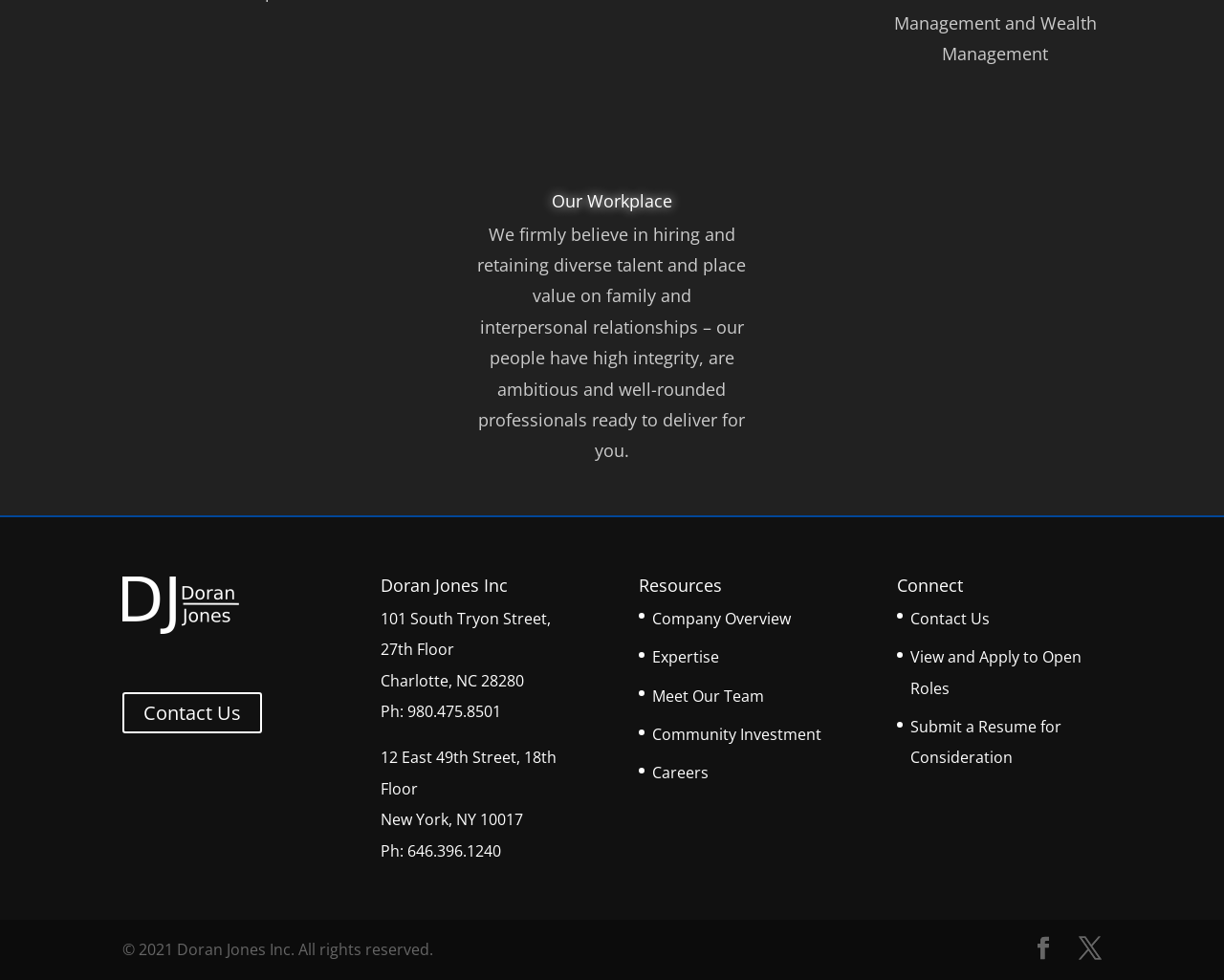Using the webpage screenshot, locate the HTML element that fits the following description and provide its bounding box: "Submit a Resume for Consideration".

[0.744, 0.731, 0.867, 0.784]